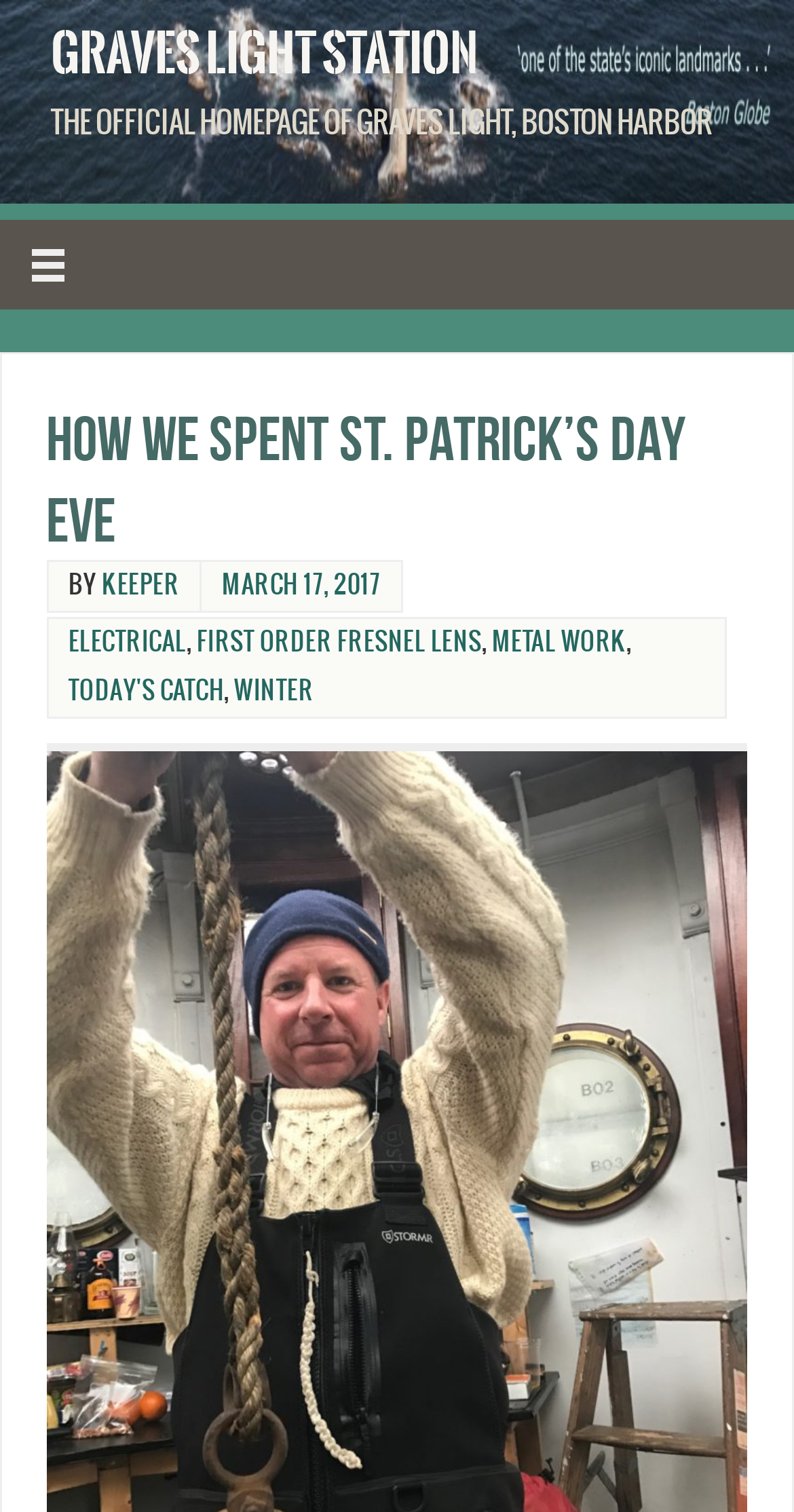Who wrote the article?
Please give a well-detailed answer to the question.

The author of the article can be found in the text 'BY KEEPER' which is located below the main heading 'How we spent St. Patrick’s Day Eve'.